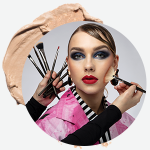Offer a detailed account of the various components present in the image.

The image features a striking makeup artistry scene. At its center, a model showcases bold makeup with dramatic eye shadow and striking red lips, embodying a high-fashion aesthetic. Two hands, presumably of a makeup artist, are actively applying makeup to her face, demonstrating the artistry and skill involved in cosmetics application. Surrounding the model are various makeup brushes, emphasizing the professional environment. The backdrop consists of a smooth, neutral tone, which allows the vibrant colors of the makeup to stand out even more. This image is representative of the "Fashion Make-up Artistry" program, highlighting the creativity and technique in the world of makeup design.